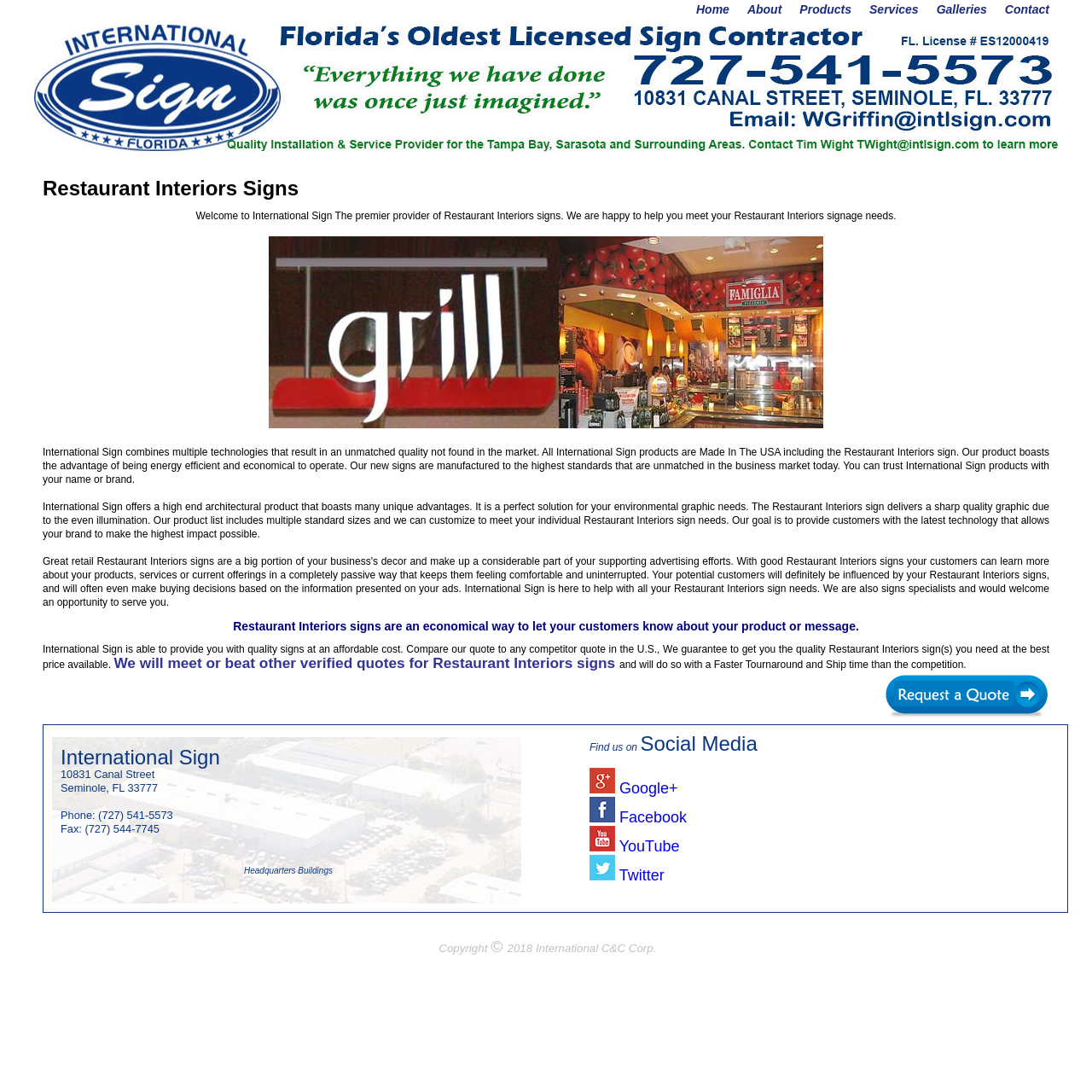Please answer the following question using a single word or phrase: 
What is the company name?

International Sign